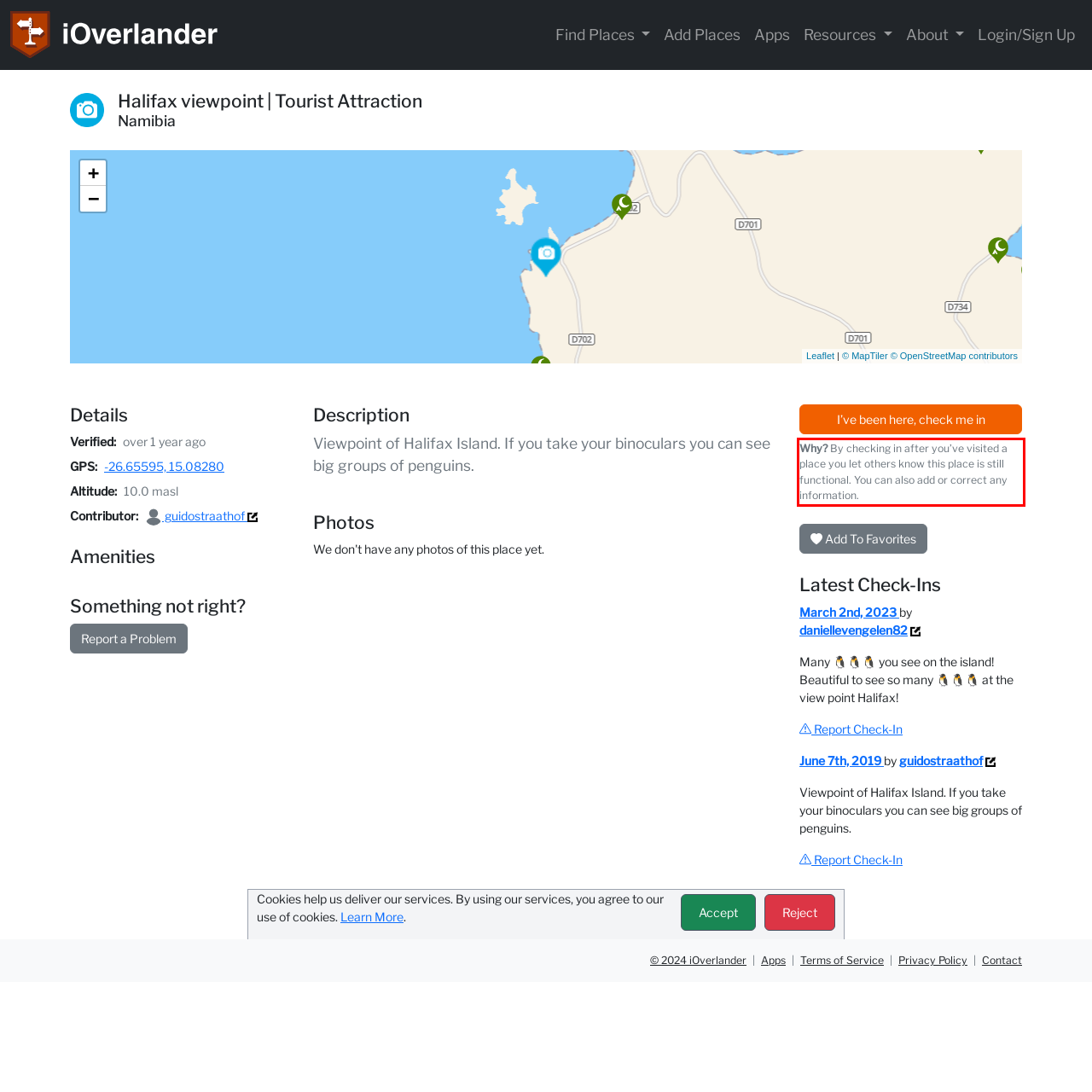Observe the screenshot of the webpage that includes a red rectangle bounding box. Conduct OCR on the content inside this red bounding box and generate the text.

Why? By checking in after you’ve visited a place you let others know this place is still functional. You can also add or correct any information.